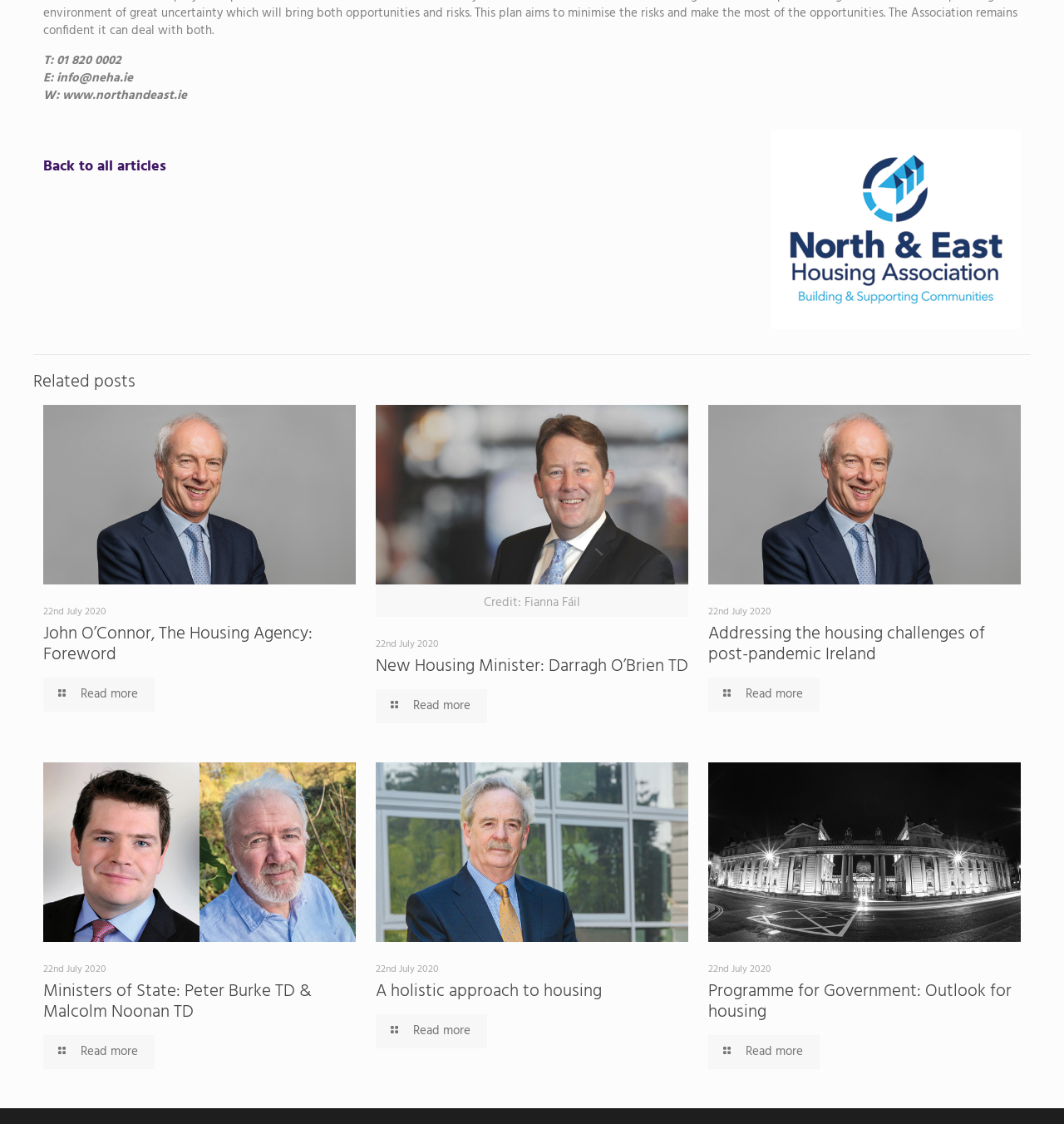Given the element description: "Back to all articles", predict the bounding box coordinates of the UI element it refers to, using four float numbers between 0 and 1, i.e., [left, top, right, bottom].

[0.041, 0.138, 0.156, 0.159]